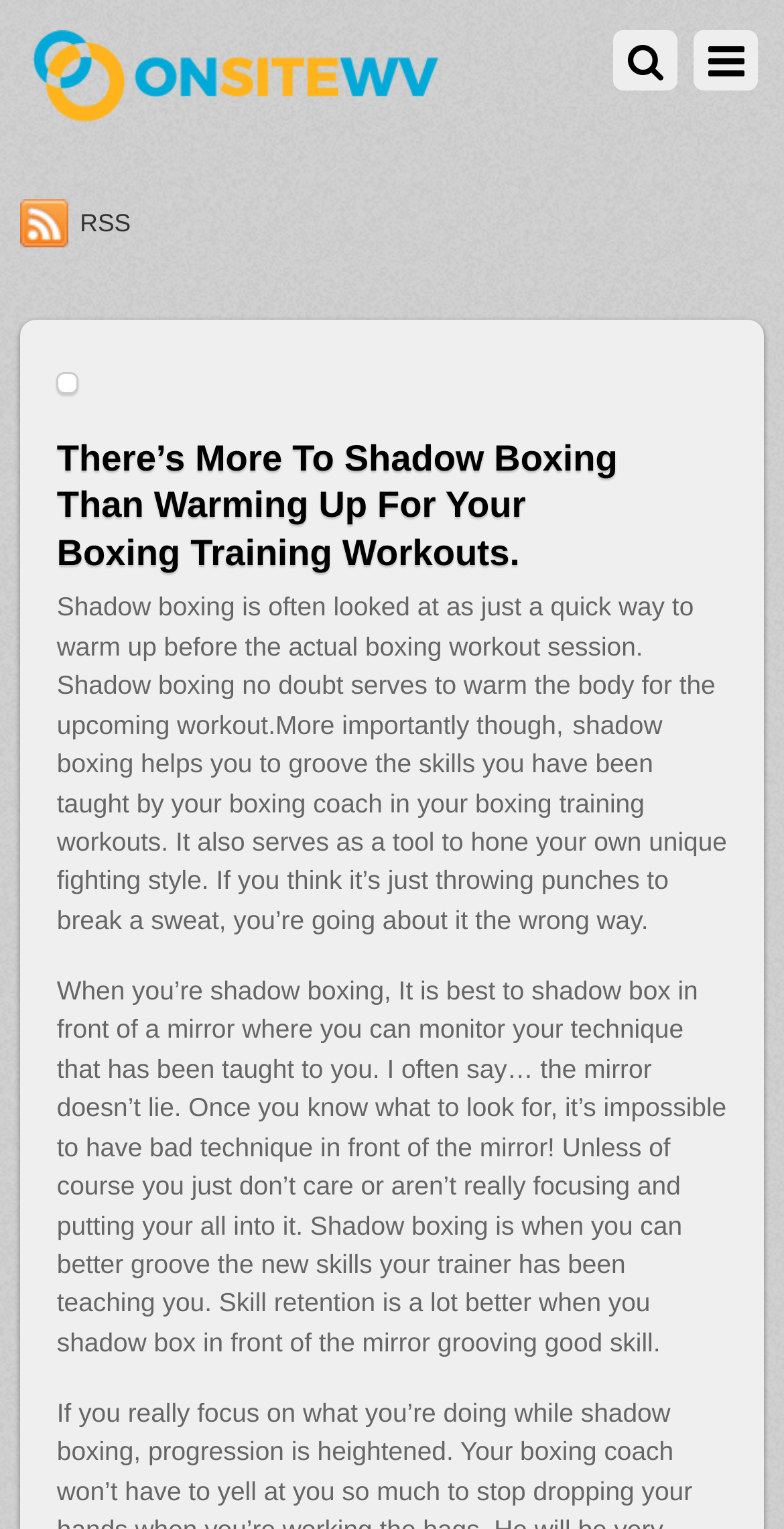Provide a one-word or short-phrase response to the question:
What is shadow boxing often looked at as?

a quick way to warm up